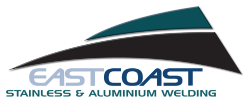What theme is suggested by the stylized waves?
Provide a well-explained and detailed answer to the question.

The stylized waves or curved lines above the text suggest a maritime theme, which aligns with the company’s focus on services related to stainless steel, especially in marine applications.